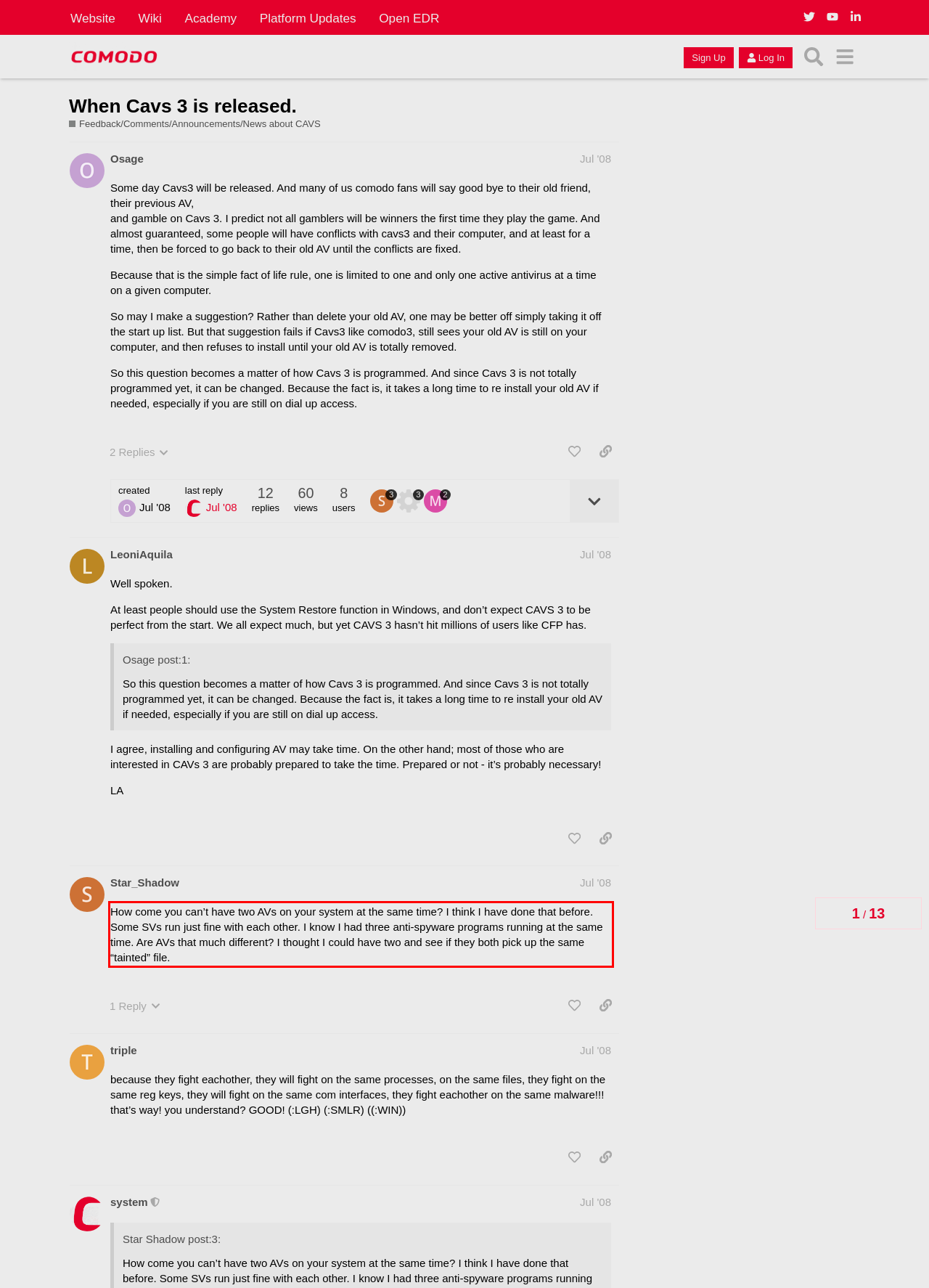Examine the screenshot of the webpage, locate the red bounding box, and perform OCR to extract the text contained within it.

How come you can’t have two AVs on your system at the same time? I think I have done that before. Some SVs run just fine with each other. I know I had three anti-spyware programs running at the same time. Are AVs that much different? I thought I could have two and see if they both pick up the same “tainted” file.